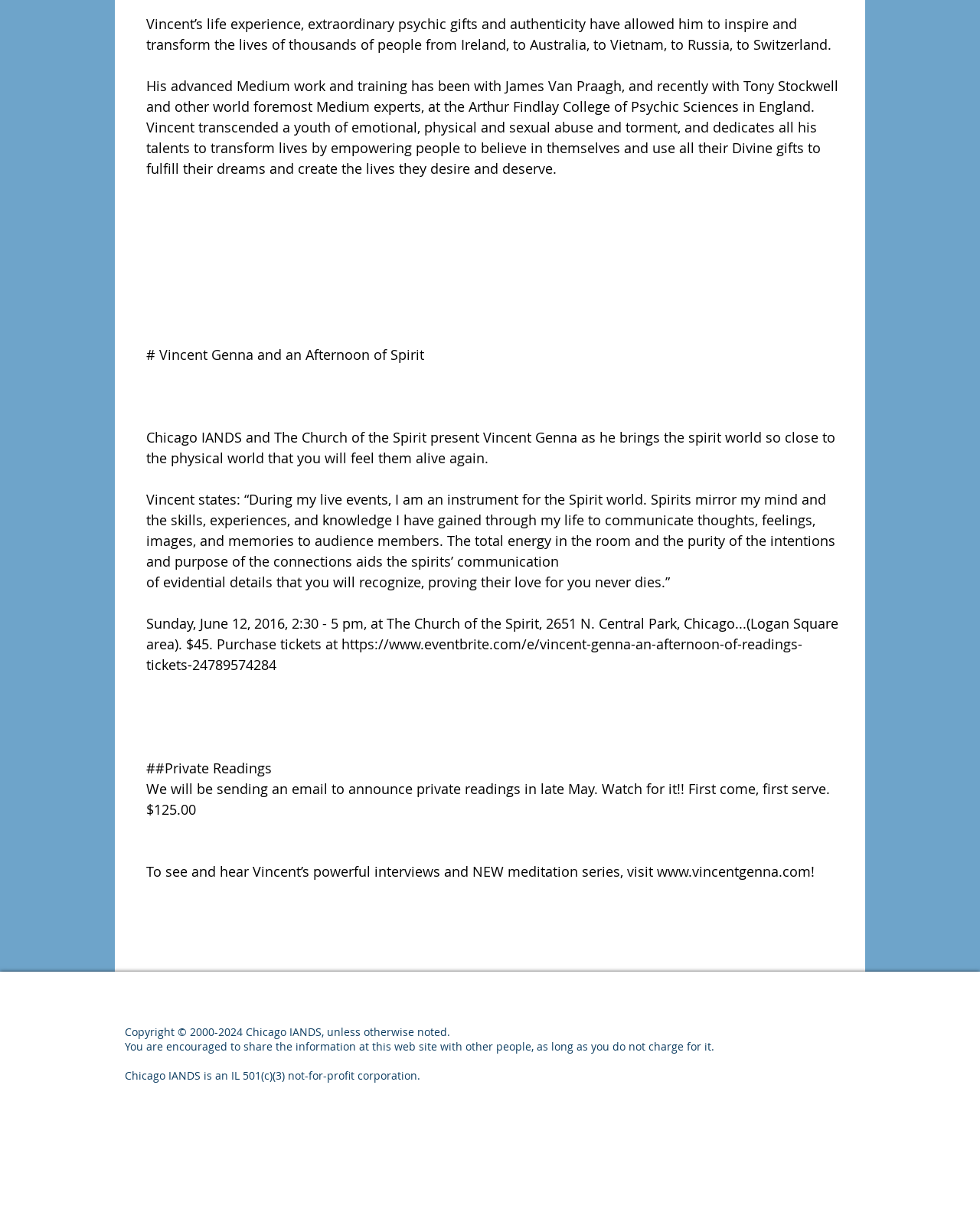Provide a one-word or short-phrase answer to the question:
Where is the event 'Vincent Genna and an Afternoon of Spirit' taking place?

The Church of the Spirit, Chicago